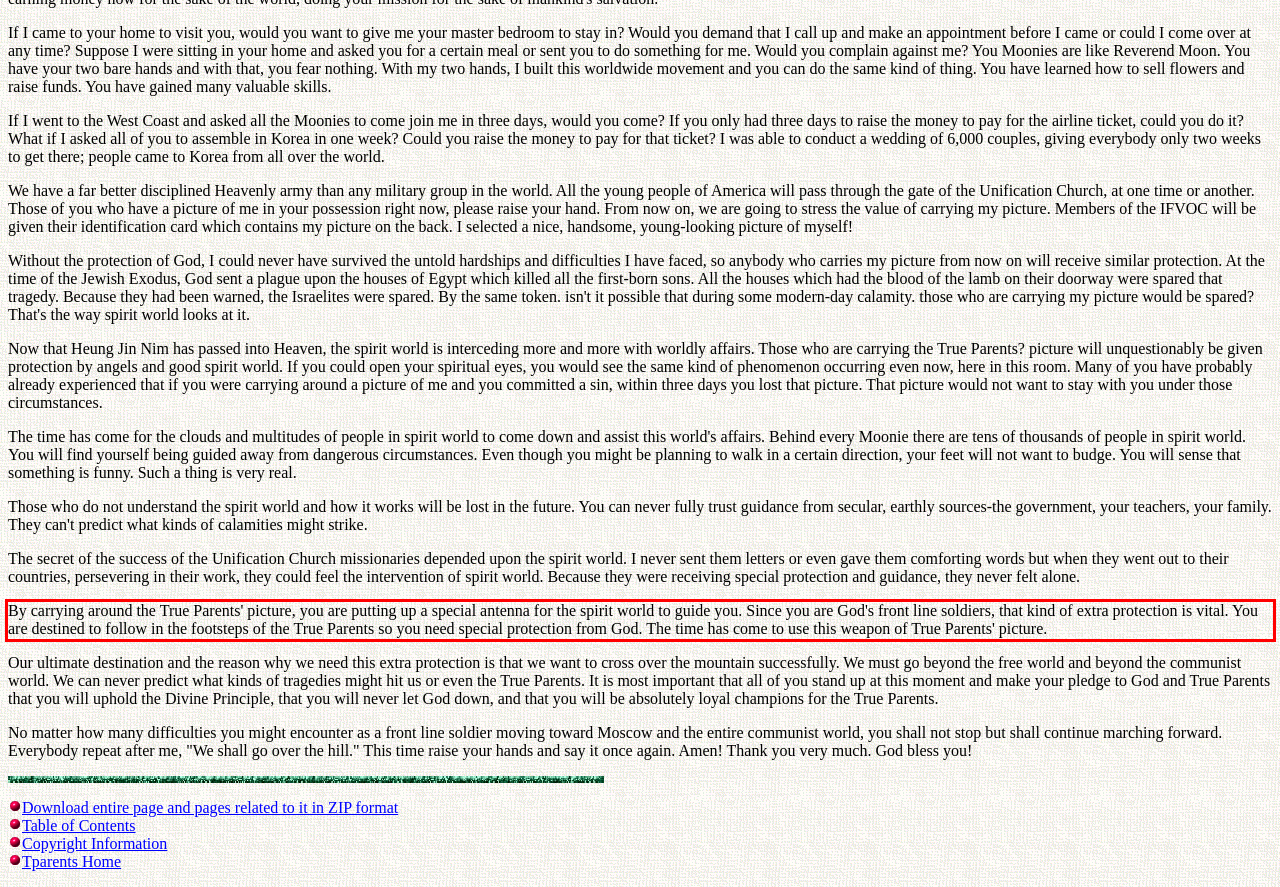Examine the screenshot of the webpage, locate the red bounding box, and perform OCR to extract the text contained within it.

By carrying around the True Parents' picture, you are putting up a special antenna for the spirit world to guide you. Since you are God's front line soldiers, that kind of extra protection is vital. You are destined to follow in the footsteps of the True Parents so you need special protection from God. The time has come to use this weapon of True Parents' picture.